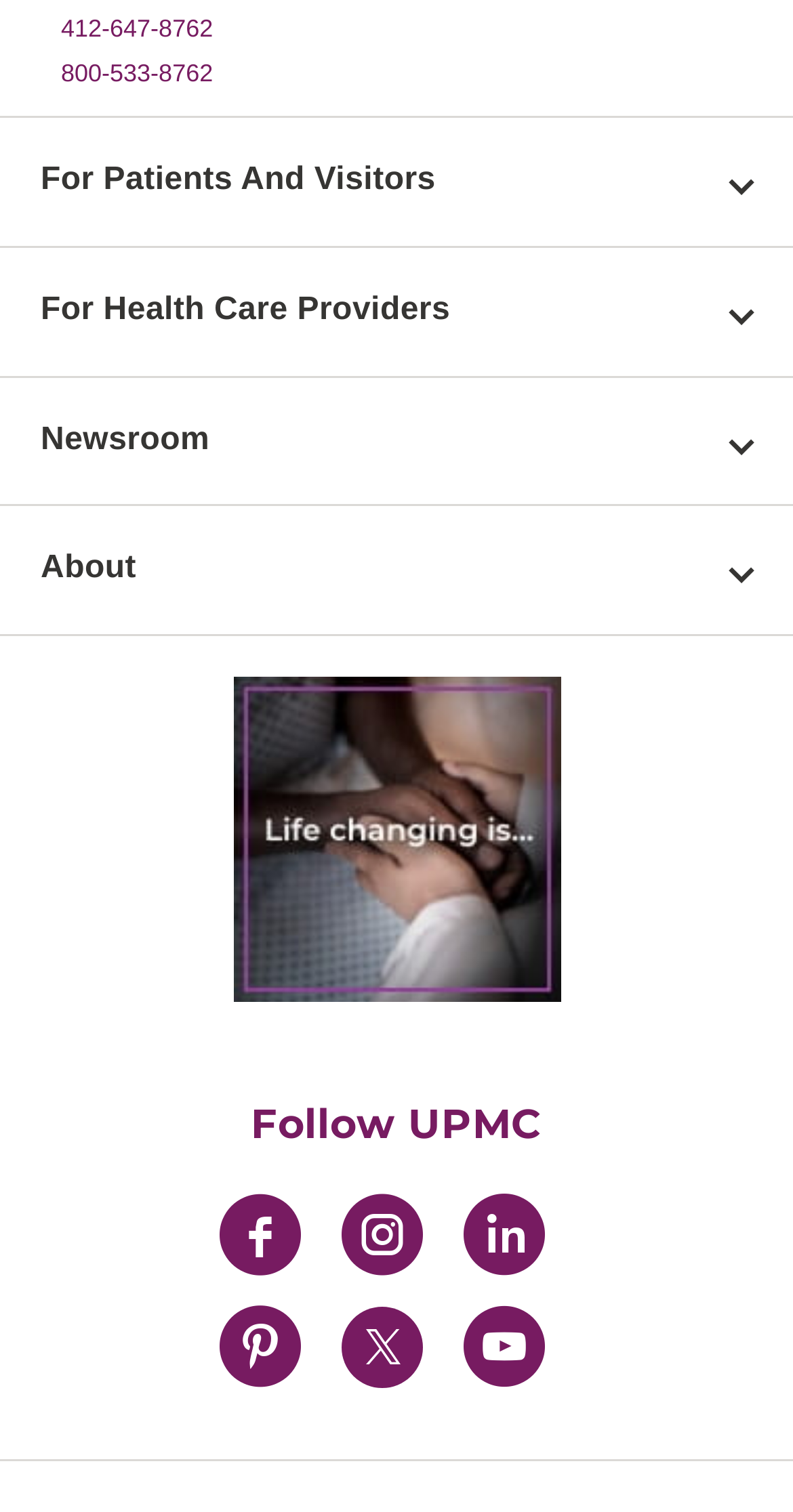Provide your answer to the question using just one word or phrase: What is the name of the resource center for people with disabilities?

Disabilities Resource Center